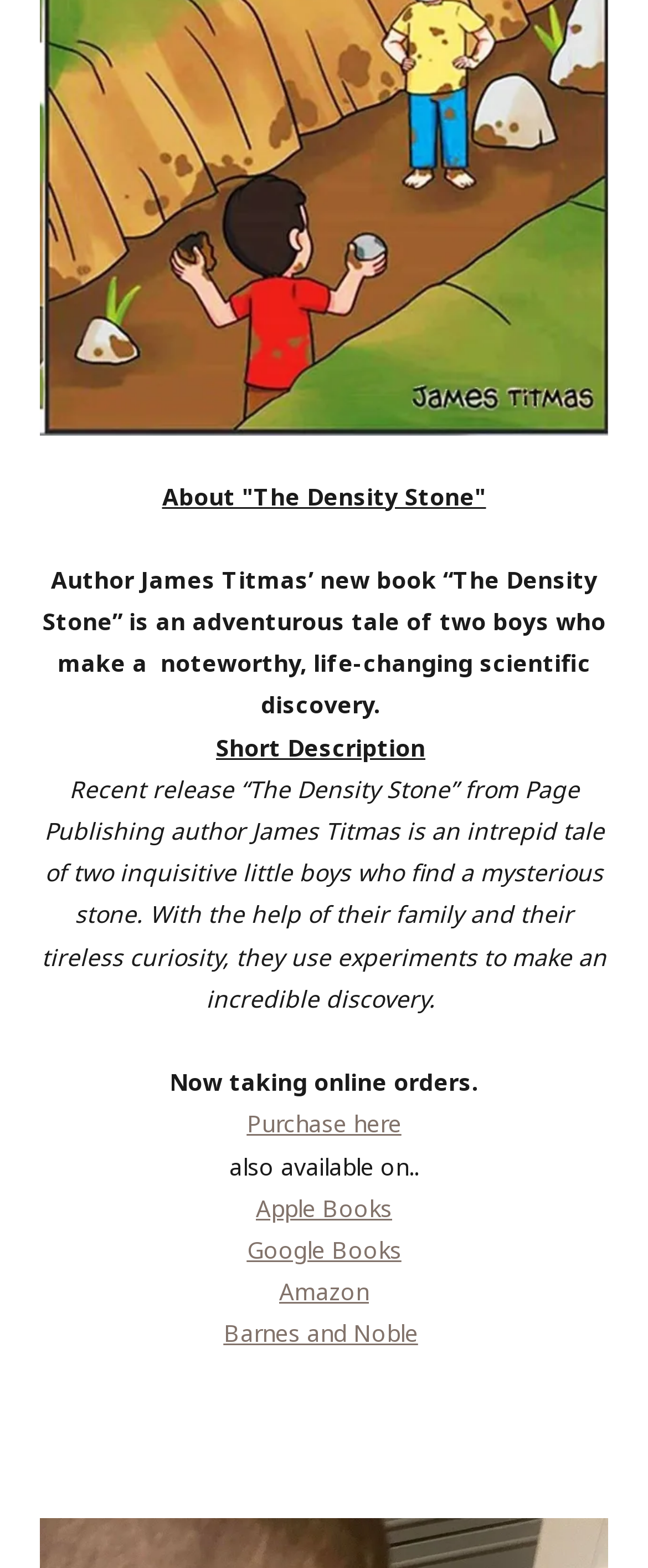Find the bounding box coordinates for the element described here: "Amazon".

[0.431, 0.813, 0.569, 0.834]